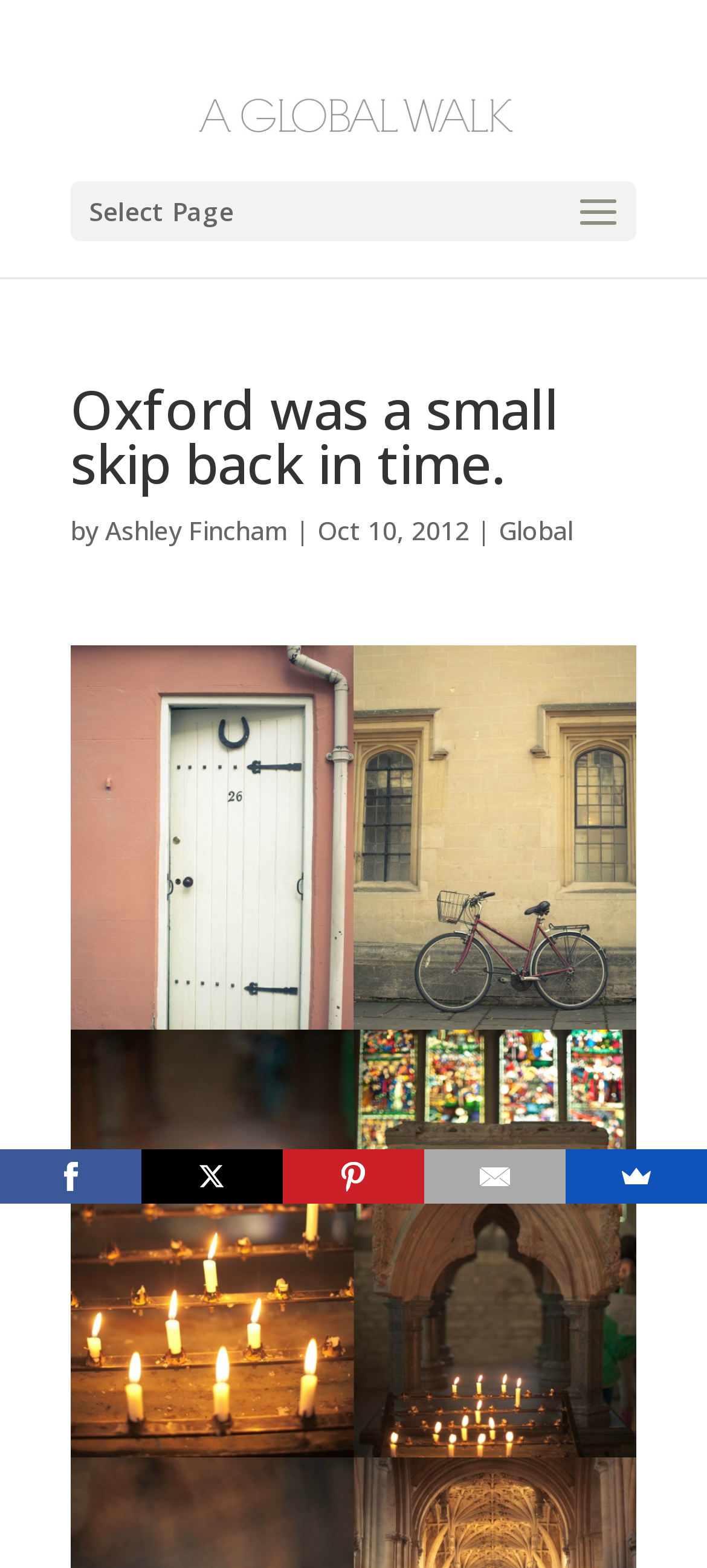Pinpoint the bounding box coordinates of the element you need to click to execute the following instruction: "Email the author". The bounding box should be represented by four float numbers between 0 and 1, in the format [left, top, right, bottom].

[0.6, 0.733, 0.8, 0.768]